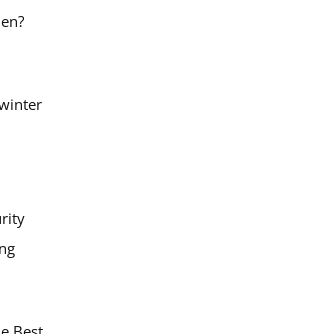How many pieces are in the bouquet?
Look at the image and construct a detailed response to the question.

The caption specifies that the arrangement includes '93 pieces', emphasizing the quantity and diversity of the bouquet.